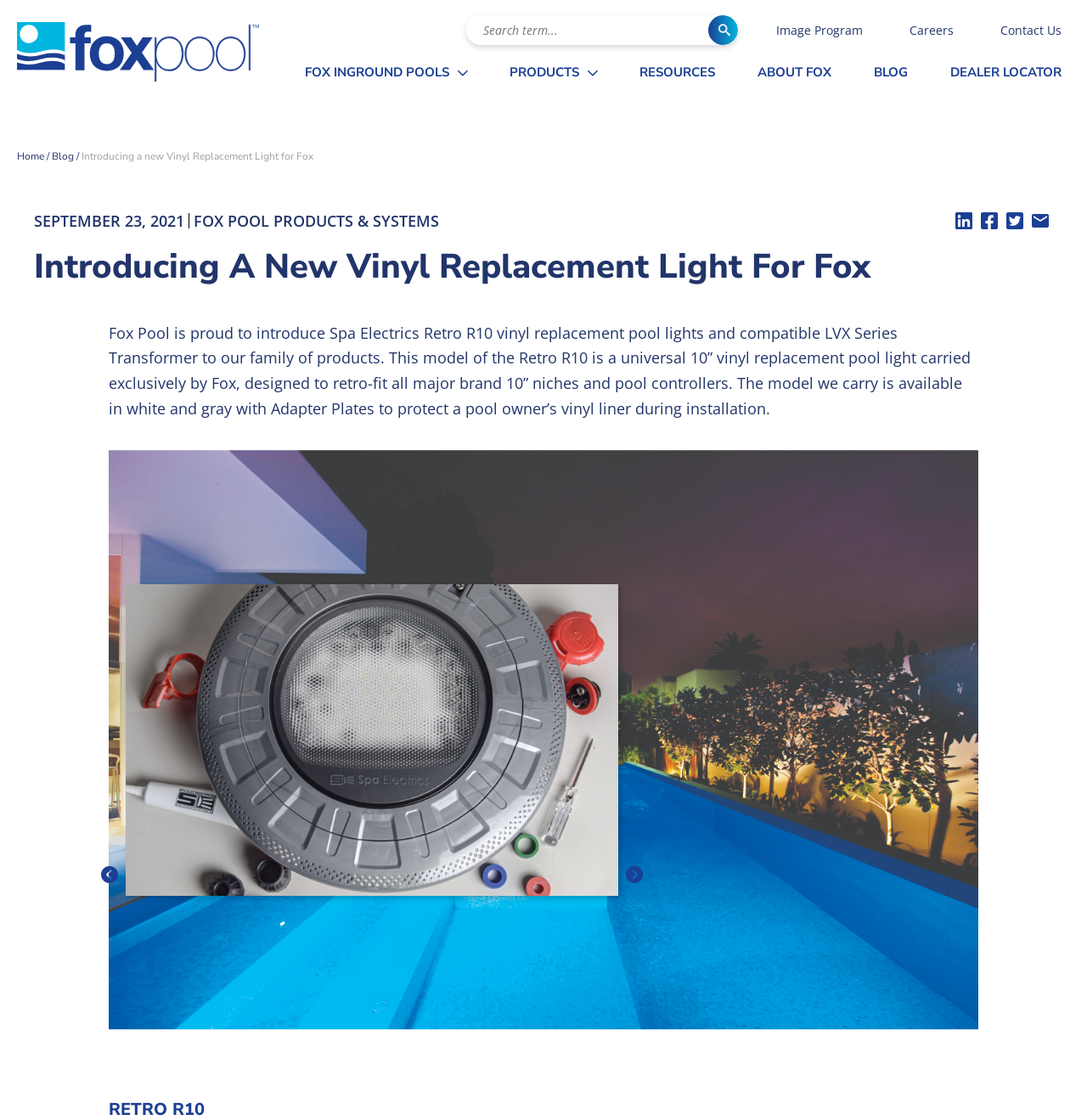Bounding box coordinates are to be given in the format (top-left x, top-left y, bottom-right x, bottom-right y). All values must be floating point numbers between 0 and 1. Provide the bounding box coordinate for the UI element described as: Integrations

None